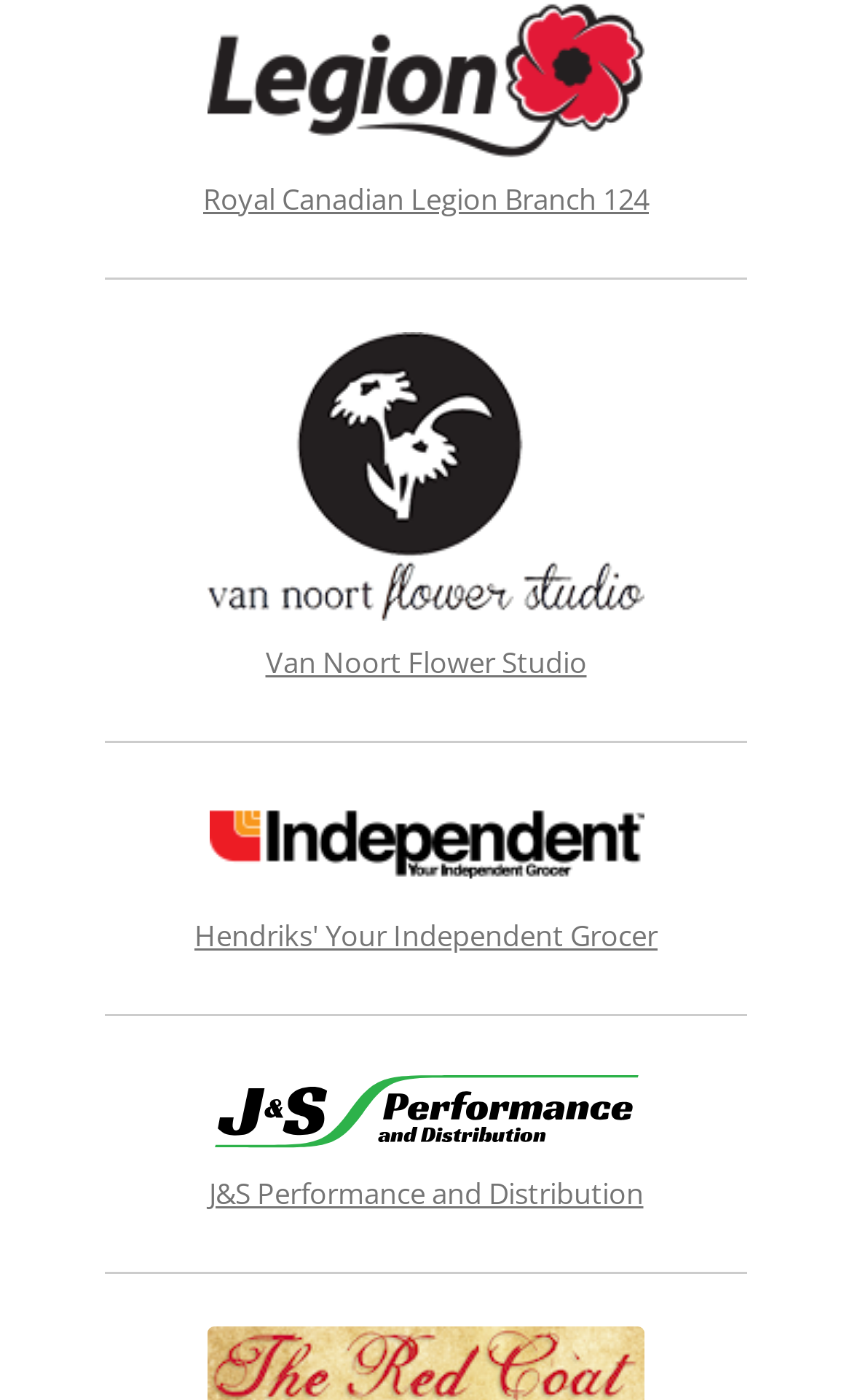What is the first business listed?
Using the image, give a concise answer in the form of a single word or short phrase.

Royal Canadian Legion Branch 124